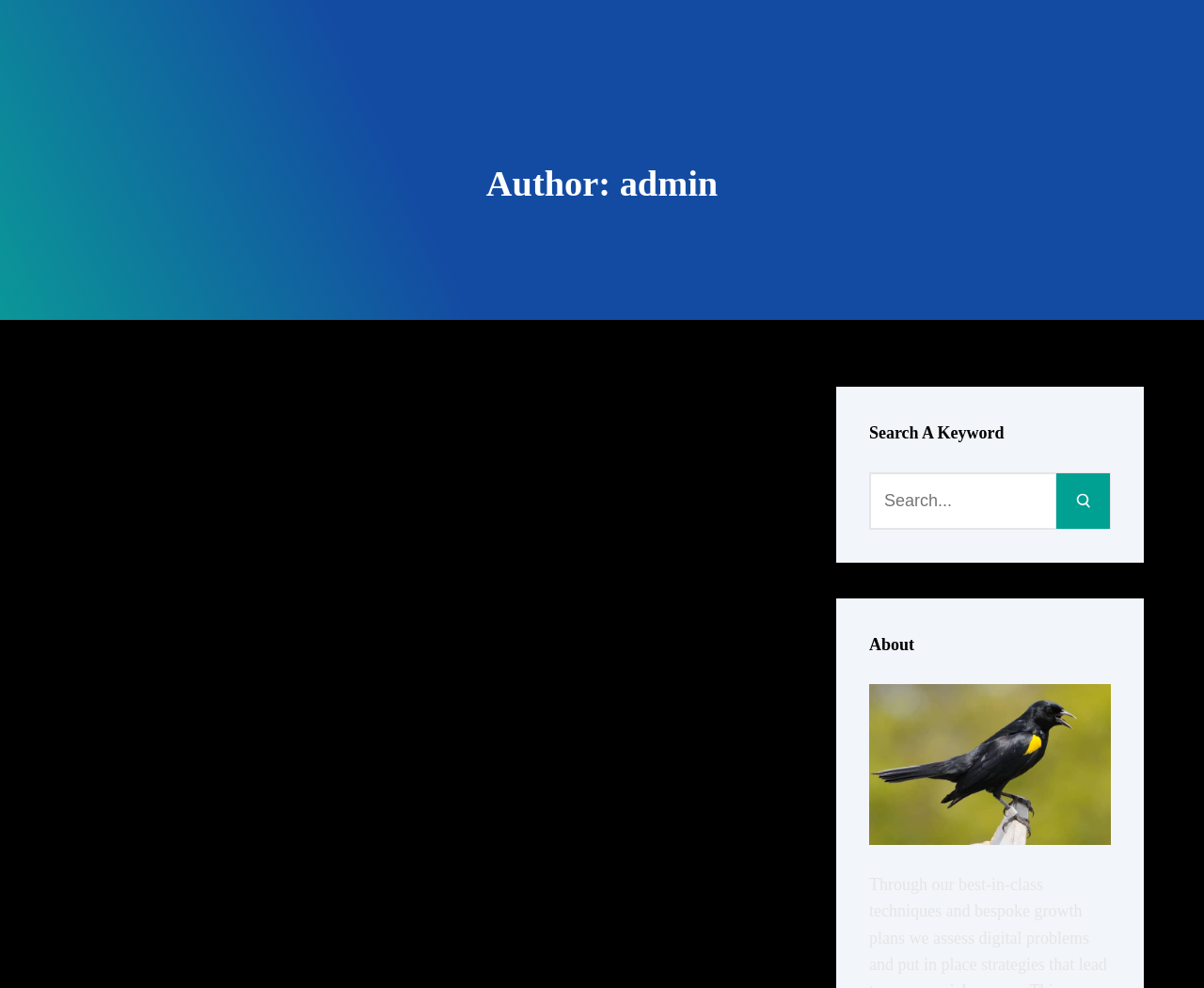What is the purpose of the search box? Refer to the image and provide a one-word or short phrase answer.

Search a keyword